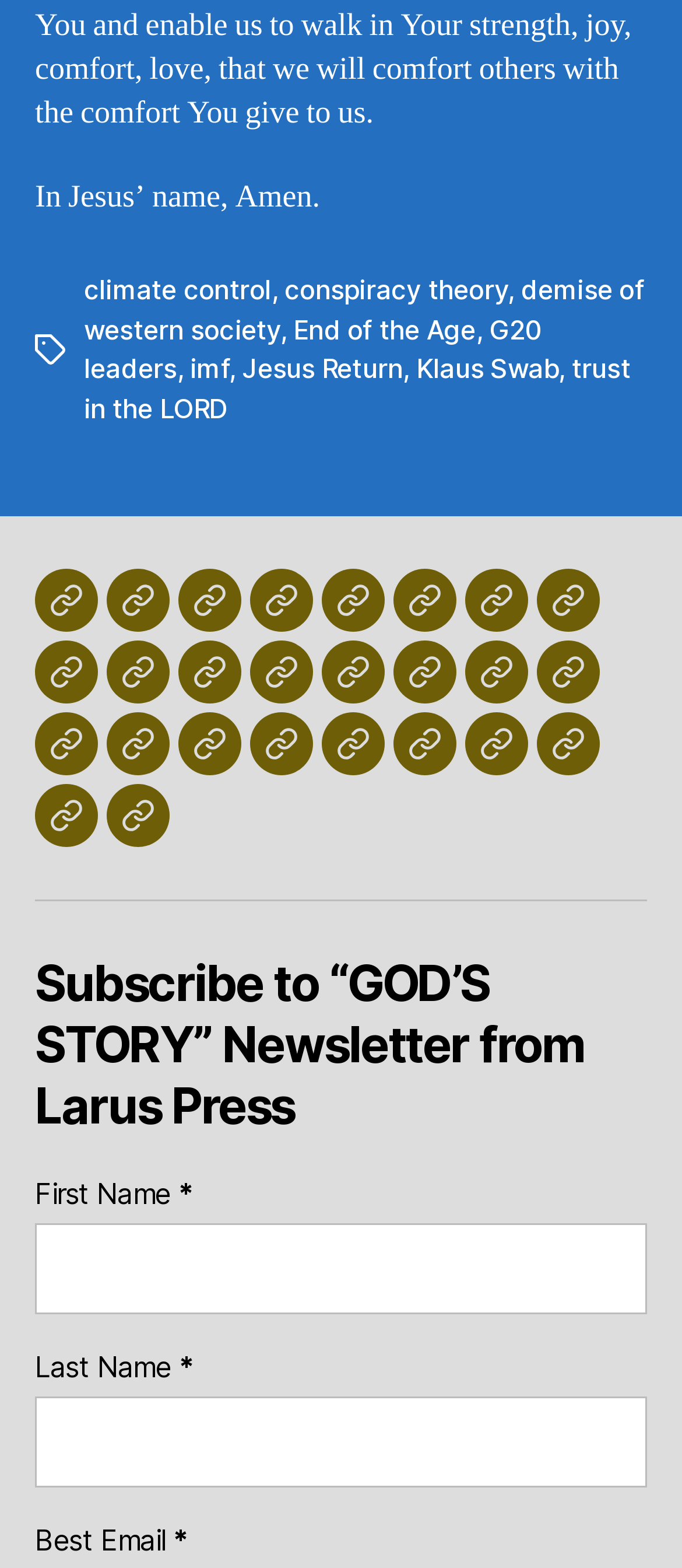Please find the bounding box coordinates for the clickable element needed to perform this instruction: "Subscribe to the 'GOD'S STORY' newsletter".

[0.051, 0.609, 0.949, 0.726]